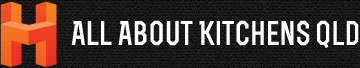What does the orange color in the logo symbolize?
Provide a detailed and well-explained answer to the question.

The caption states that the vibrant orange elements in the logo symbolize creativity and energy, which are likely qualities that the company wants to convey to its potential clients.